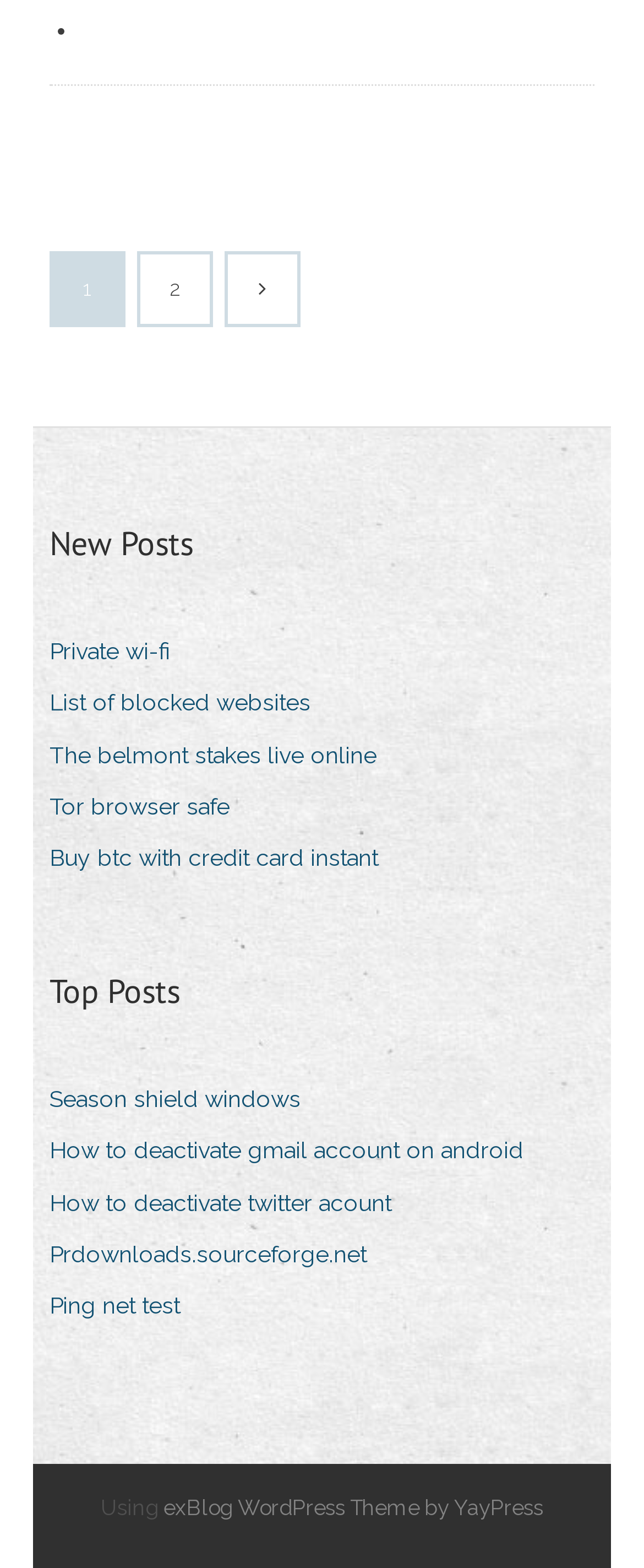What is the last link on the webpage?
Could you give a comprehensive explanation in response to this question?

The last link on the webpage is 'Ping net test' which is located at the bottom of the webpage with a bounding box coordinate of [0.077, 0.819, 0.318, 0.847].